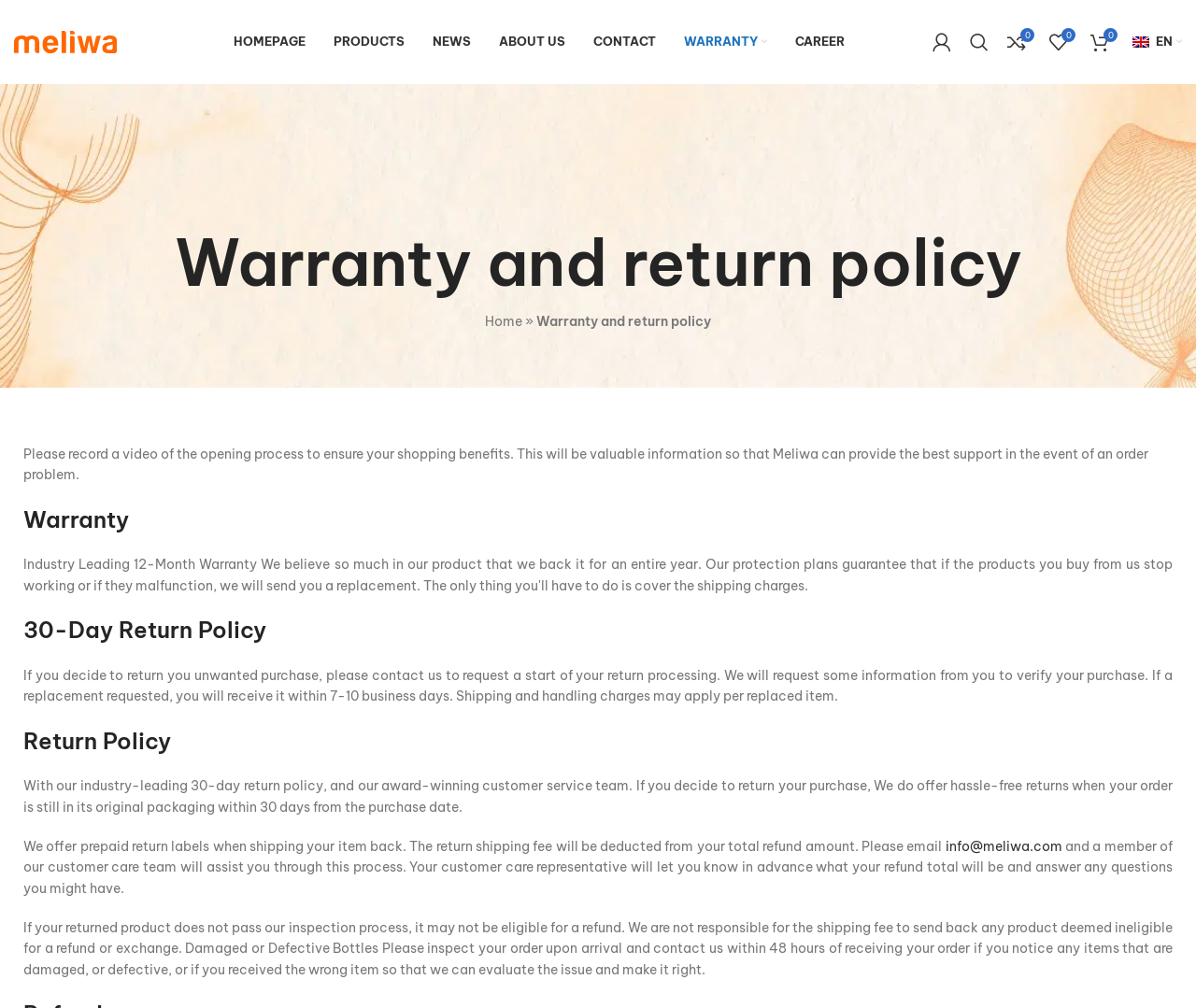What is the warranty policy of Meliwa?
Look at the image and respond with a one-word or short phrase answer.

30-Day Return Policy